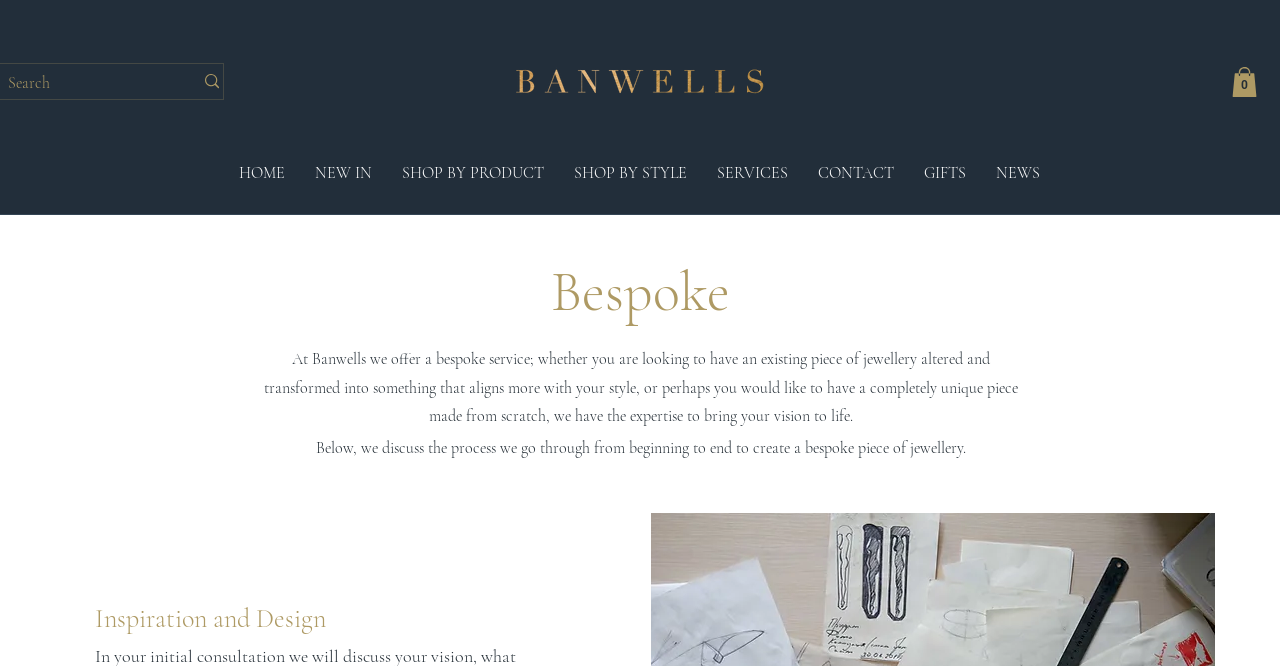Using the webpage screenshot and the element description SERVICES, determine the bounding box coordinates. Specify the coordinates in the format (top-left x, top-left y, bottom-right x, bottom-right y) with values ranging from 0 to 1.

[0.548, 0.234, 0.627, 0.287]